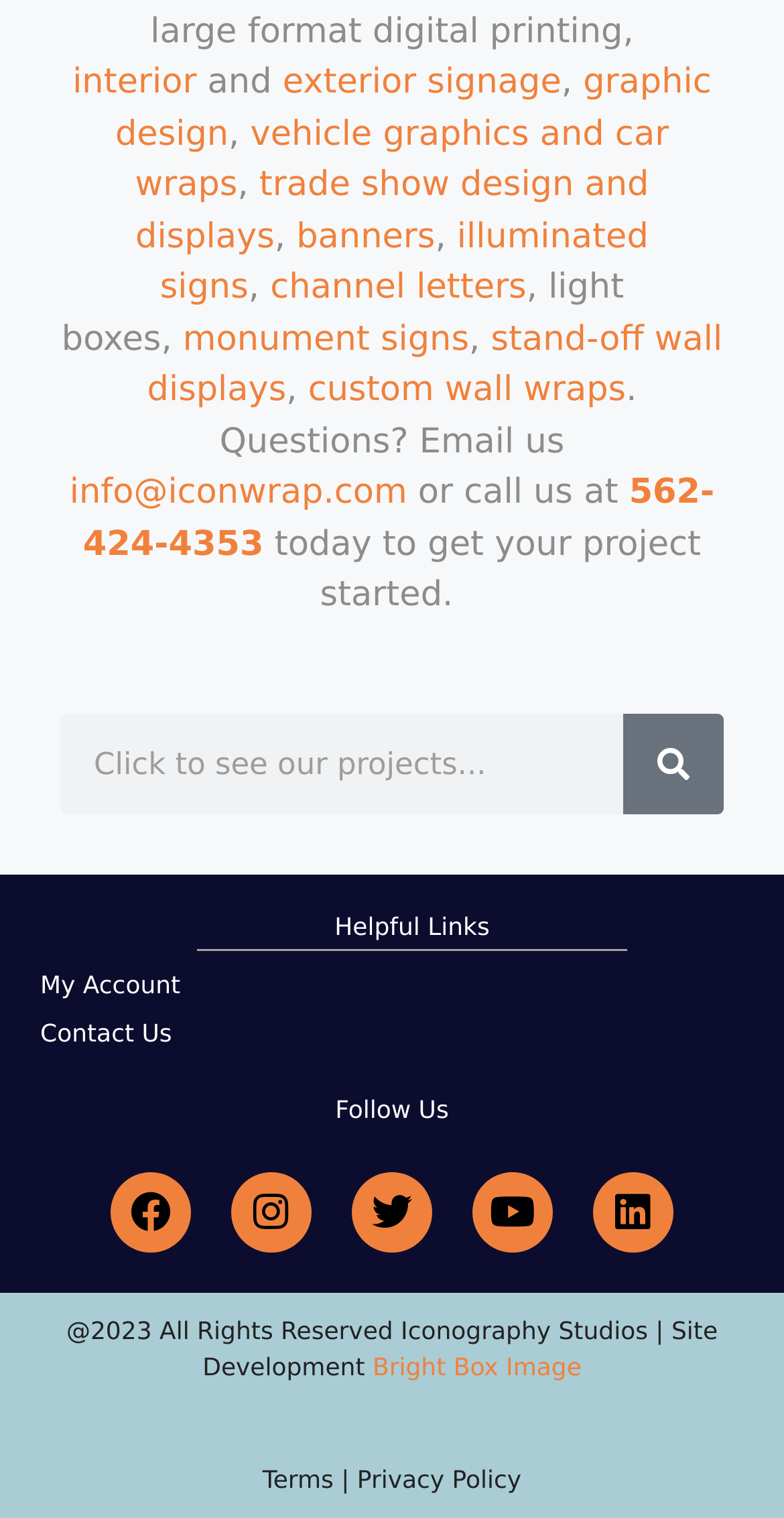What is the company's email address?
Examine the image and provide an in-depth answer to the question.

The email address 'info@iconwrap.com' is provided on the webpage, allowing customers to contact the company via email.